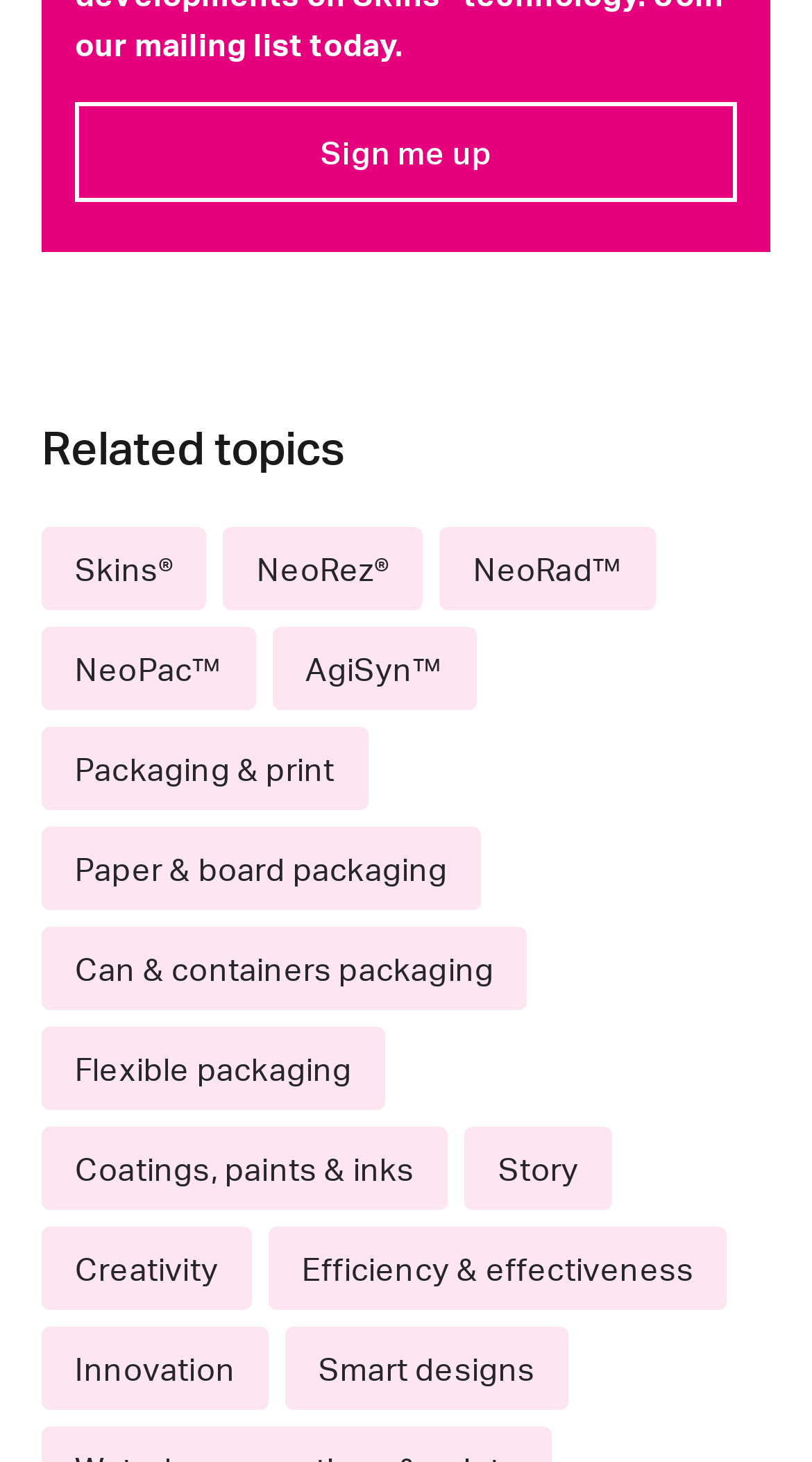Locate the bounding box coordinates of the clickable region necessary to complete the following instruction: "Click on Sign me up". Provide the coordinates in the format of four float numbers between 0 and 1, i.e., [left, top, right, bottom].

[0.092, 0.07, 0.908, 0.138]